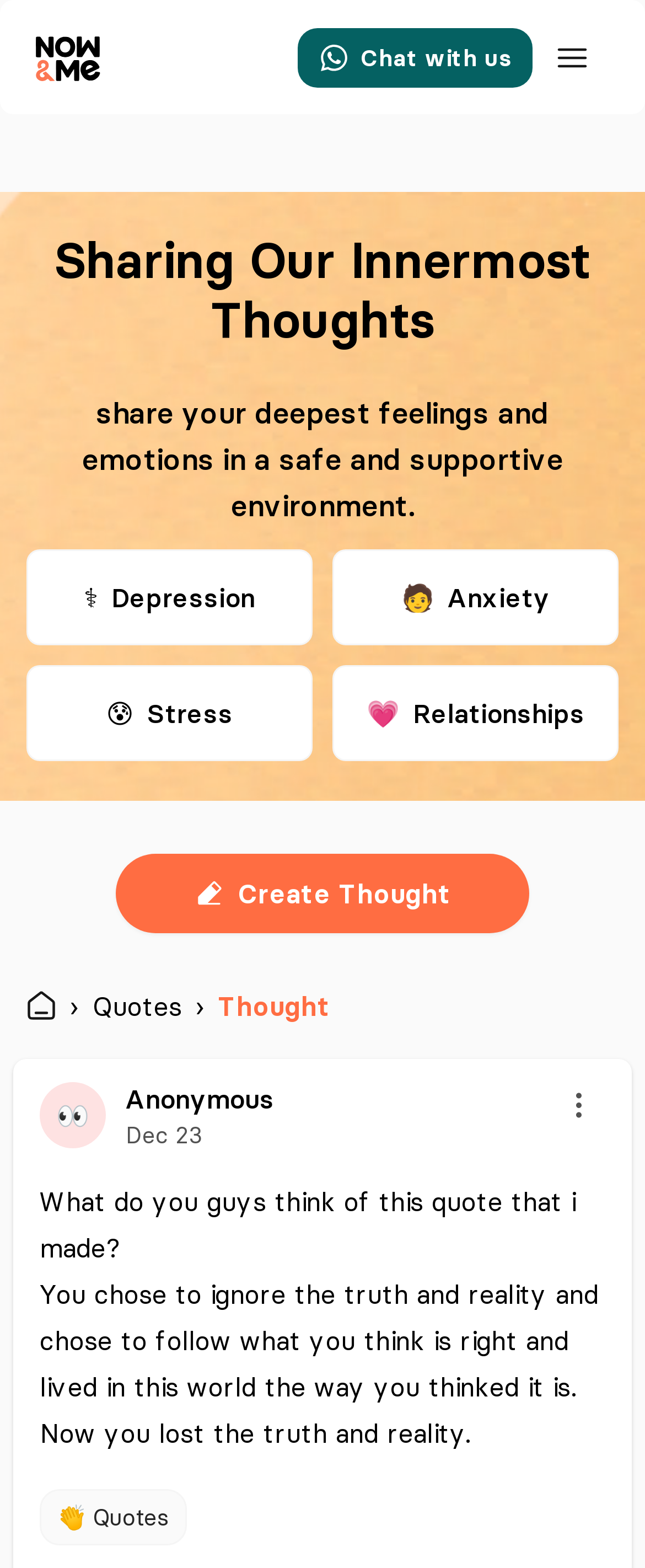Create a detailed summary of all the visual and textual information on the webpage.

This webpage appears to be a quote sharing platform, where users can share their thoughts and opinions. At the top left corner, there is a small icon representing the website, accompanied by a link to the "now&me" page. Next to it, there is a "Chat with us" link, which is accompanied by a small image. On the top right corner, there is another small image.

Below these elements, there is a large background image that spans the entire width of the page. On top of this image, there is a heading that reads "Sharing Our Innermost Thoughts", which suggests that the platform is a safe space for users to express themselves.

Below the heading, there is a paragraph of text that describes the platform's purpose, which is to provide a safe and supportive environment for users to share their deepest feelings and emotions. This text is followed by a series of icons and labels, including "Depression", "Anxiety", "Stress", and "Relationships", which may represent different categories or topics that users can discuss on the platform.

In the middle of the page, there is a call-to-action button that reads "Create Thought", which suggests that users can create and share their own quotes or thoughts. Below this button, there is a navigation menu that includes links to "Quotes", "Thought", and other pages.

The main content of the page is a quote shared by an anonymous user, which is displayed in a large font size. The quote is accompanied by the user's name, the date it was shared, and a "Menu" button that may provide additional options for the user. Below the quote, there is a link to "Quotes" with a thumbs up icon, which may allow users to like or favorite the quote.

Overall, the webpage appears to be a platform for users to share their thoughts and opinions, with a focus on providing a safe and supportive environment for discussion.